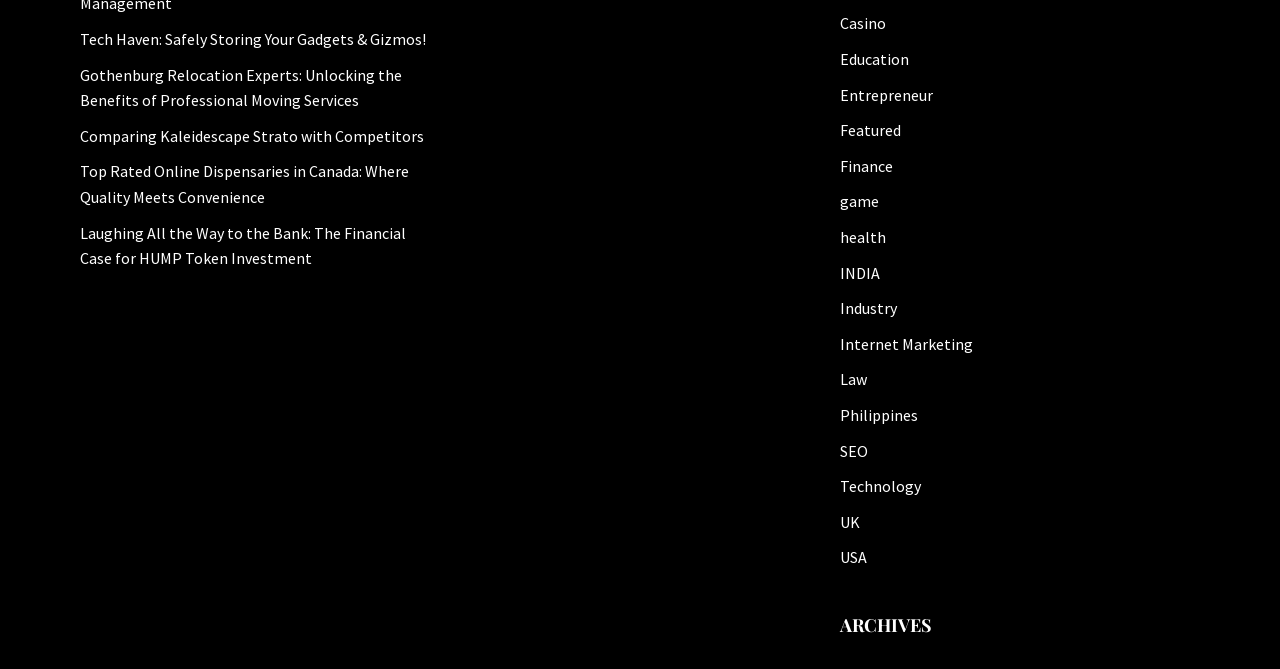How are the links 'Tech Haven', 'Gothenburg Relocation Experts', and 'Comparing Kaleidescape Strato with Competitors' related?
Based on the image, provide a one-word or brief-phrase response.

They are articles